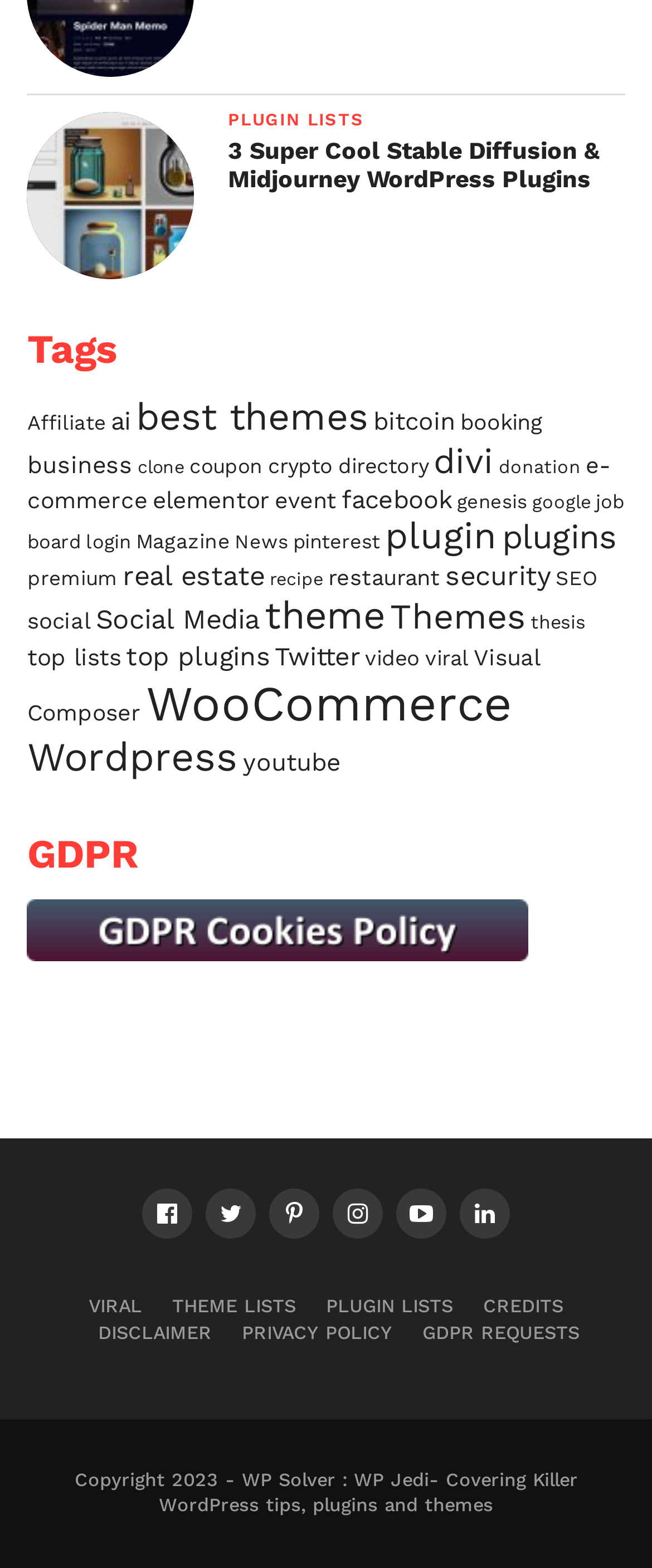Identify the bounding box coordinates for the element you need to click to achieve the following task: "Click on Affiliate". The coordinates must be four float values ranging from 0 to 1, formatted as [left, top, right, bottom].

[0.042, 0.263, 0.162, 0.278]